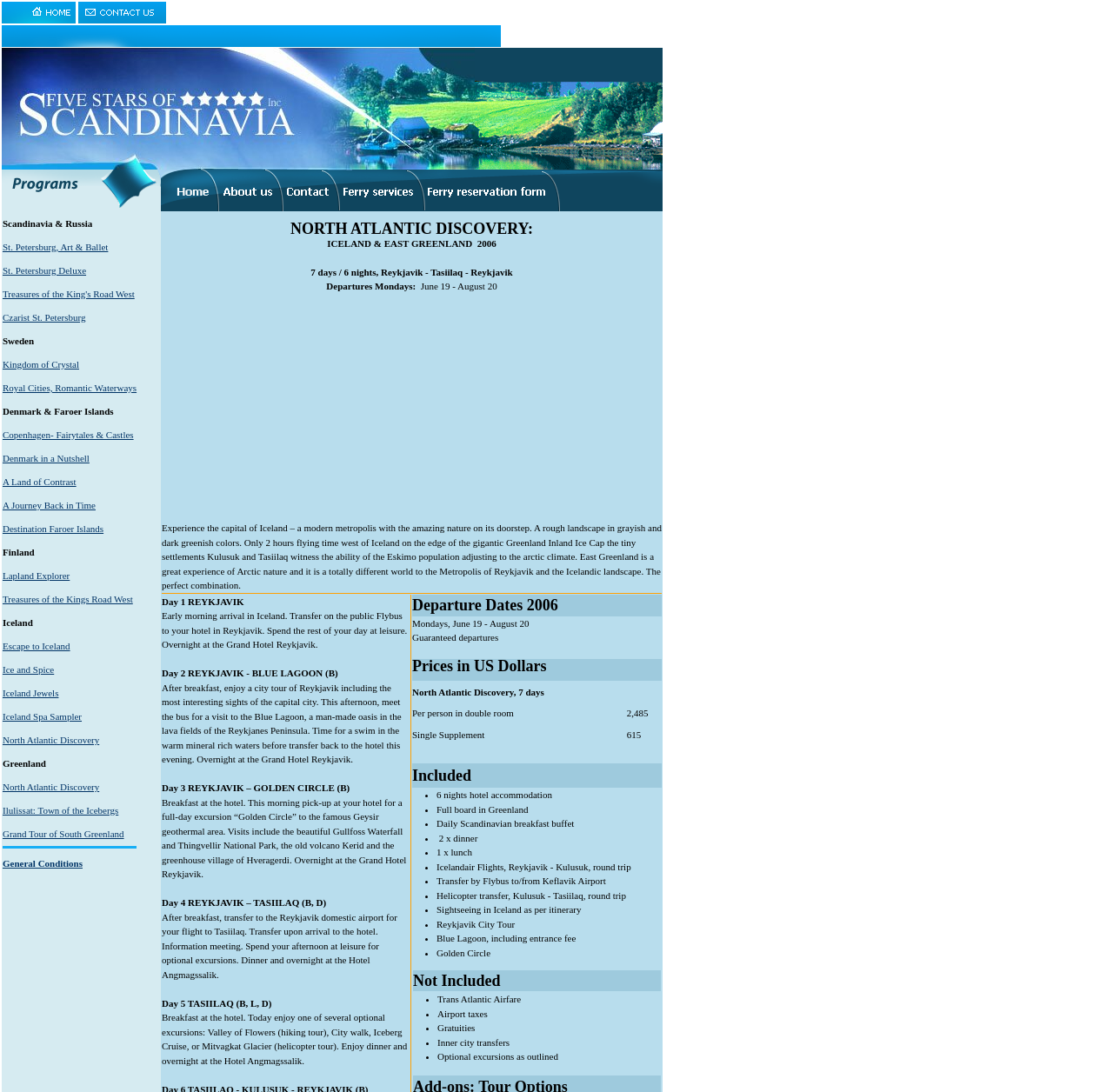What is the main theme of the webpage?
Please provide a single word or phrase in response based on the screenshot.

Scandinavia tours